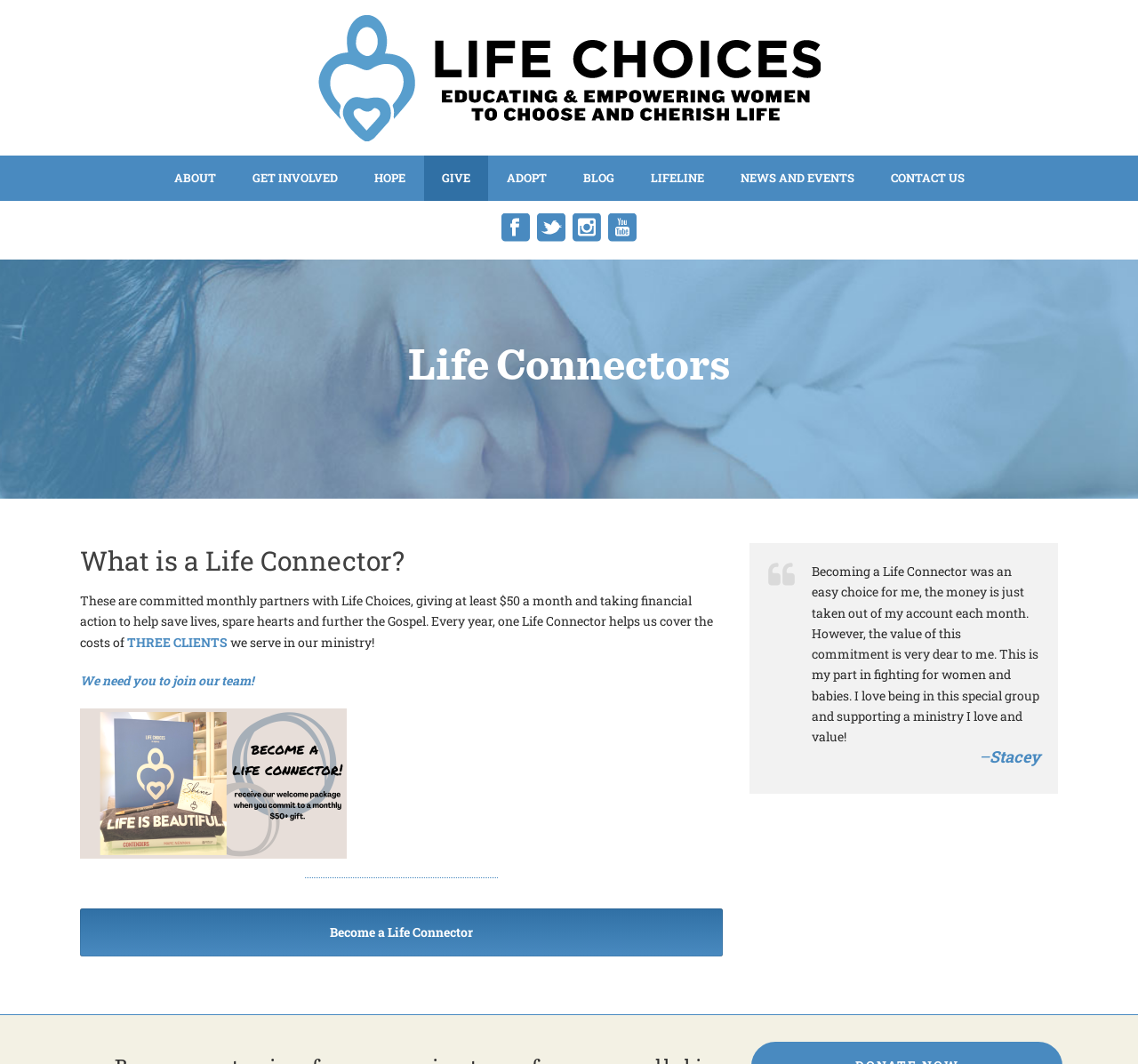What is the minimum monthly donation required to become a Life Connector?
Utilize the image to construct a detailed and well-explained answer.

The webpage states that a Life Connector is a committed monthly partner with Life Choices, giving at least $50 a month, which indicates that the minimum monthly donation required to become a Life Connector is $50.